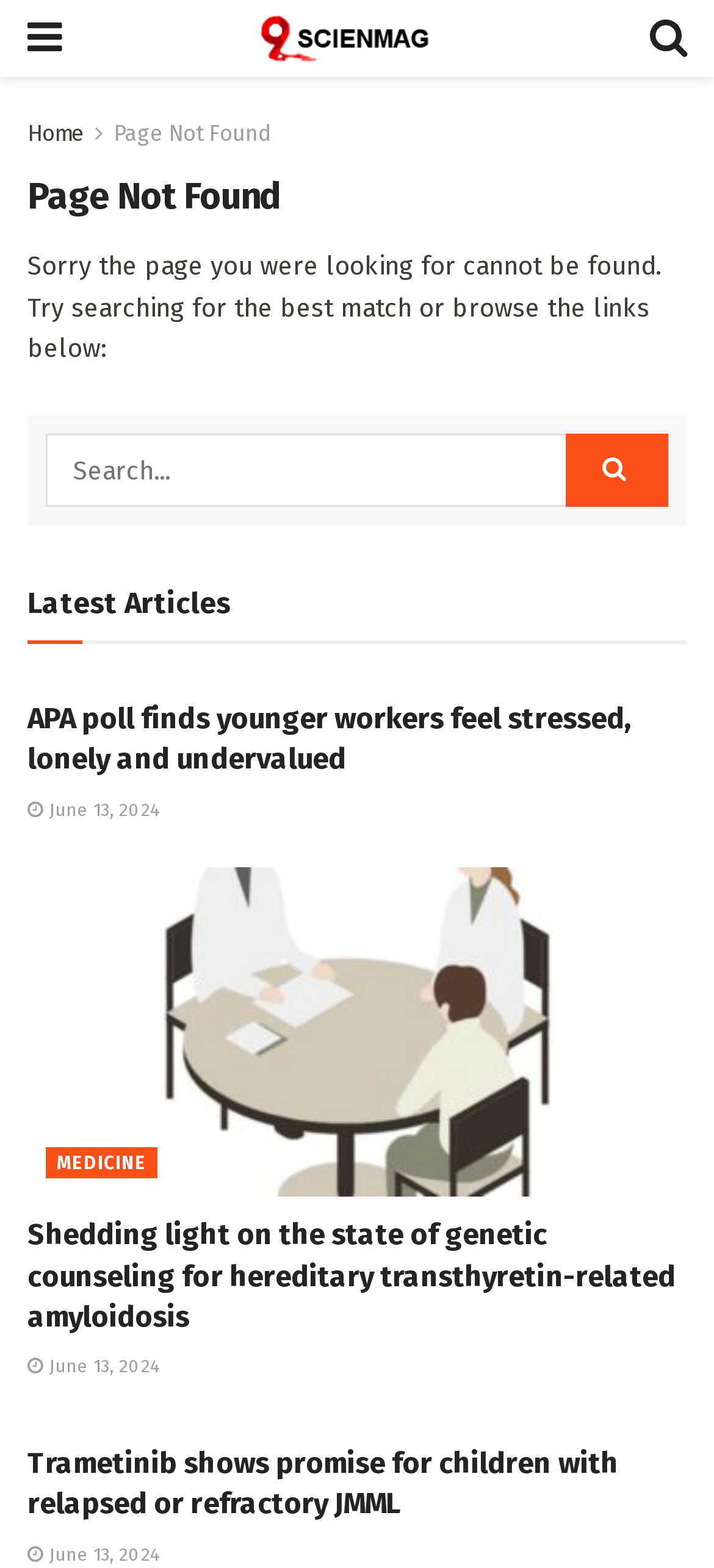Show me the bounding box coordinates of the clickable region to achieve the task as per the instruction: "View the latest article about Trametinib shows promise for children with relapsed or refractory JMML".

[0.038, 0.922, 0.866, 0.97]